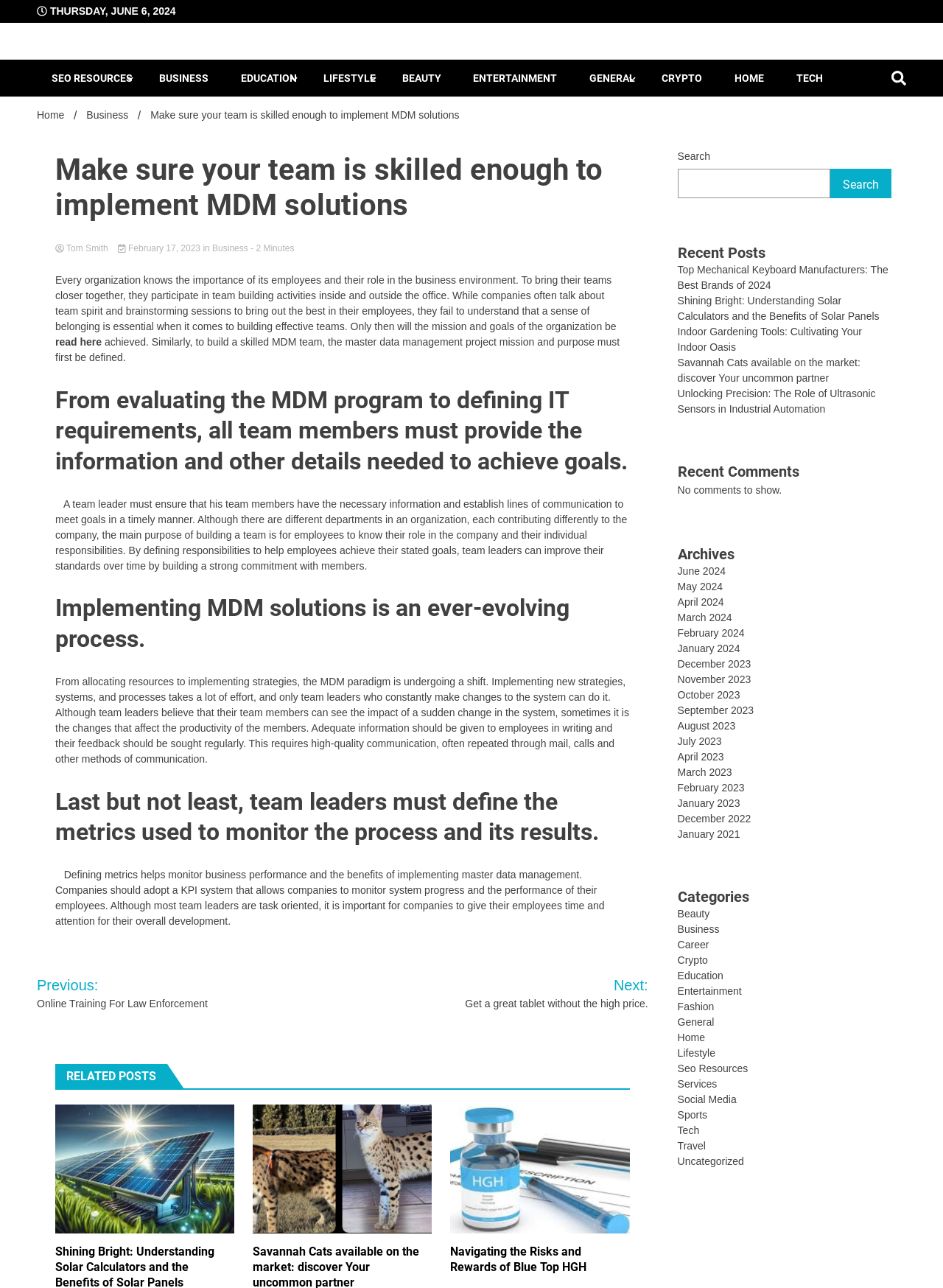What is the importance of communication in MDM?
Kindly offer a comprehensive and detailed response to the question.

The article emphasizes the importance of communication in MDM, stating that adequate information should be given to employees in writing and their feedback should be sought regularly. This is necessary to improve productivity and avoid affecting the productivity of team members.